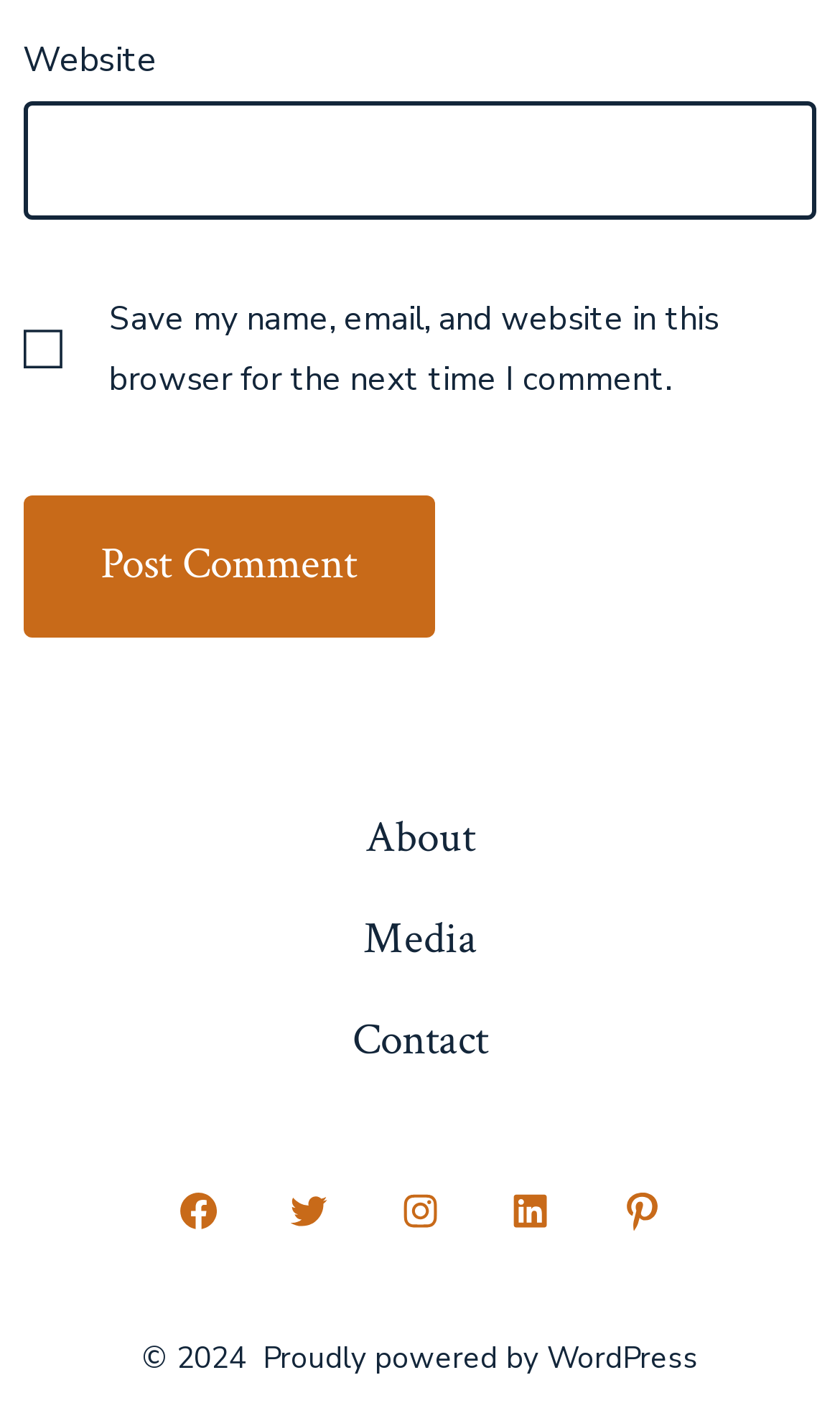Please locate the UI element described by "Contact" and provide its bounding box coordinates.

[0.399, 0.695, 0.601, 0.765]